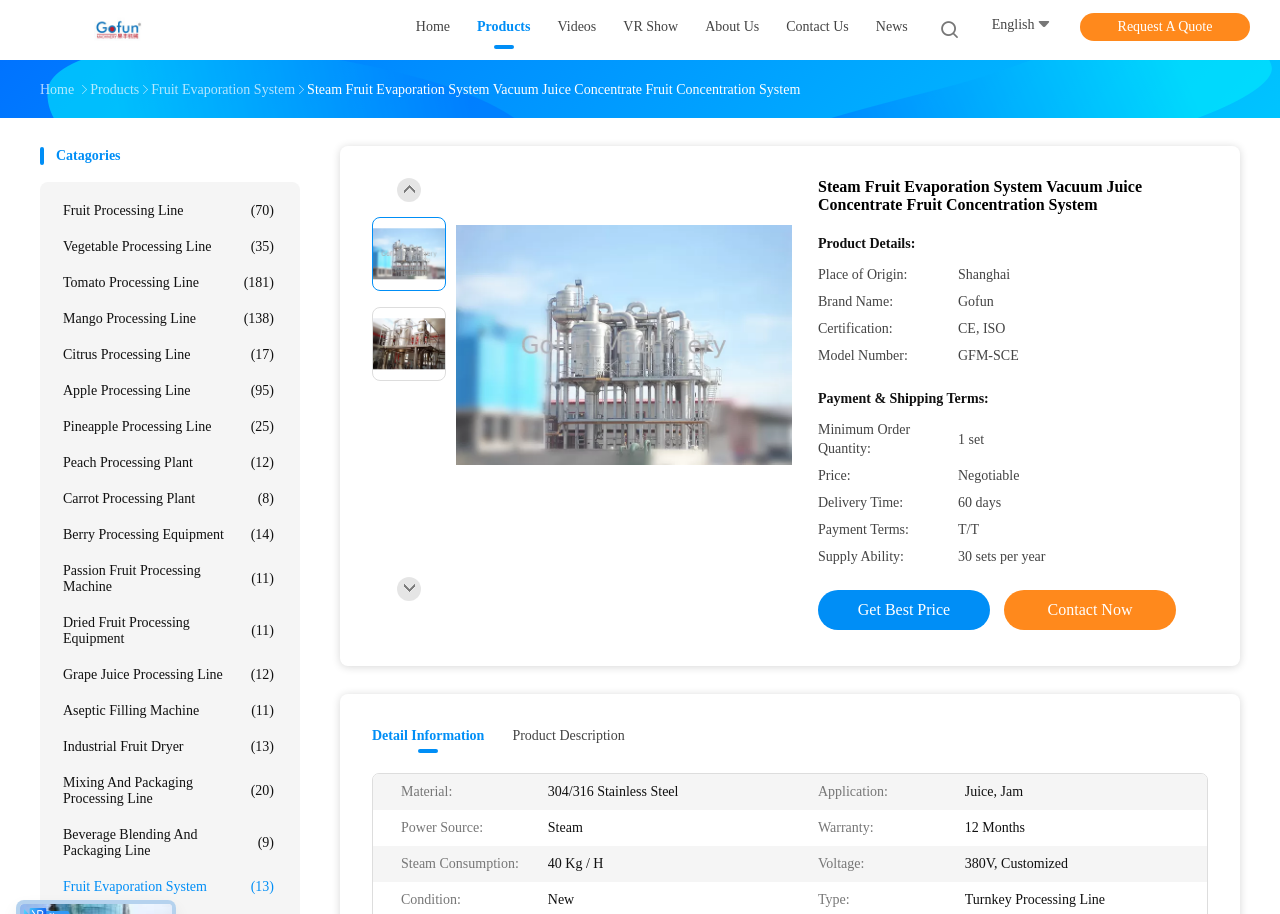Find the bounding box coordinates of the element I should click to carry out the following instruction: "Contact 'Shanghai Gofun Machinery Co., Ltd.'".

[0.023, 0.007, 0.161, 0.059]